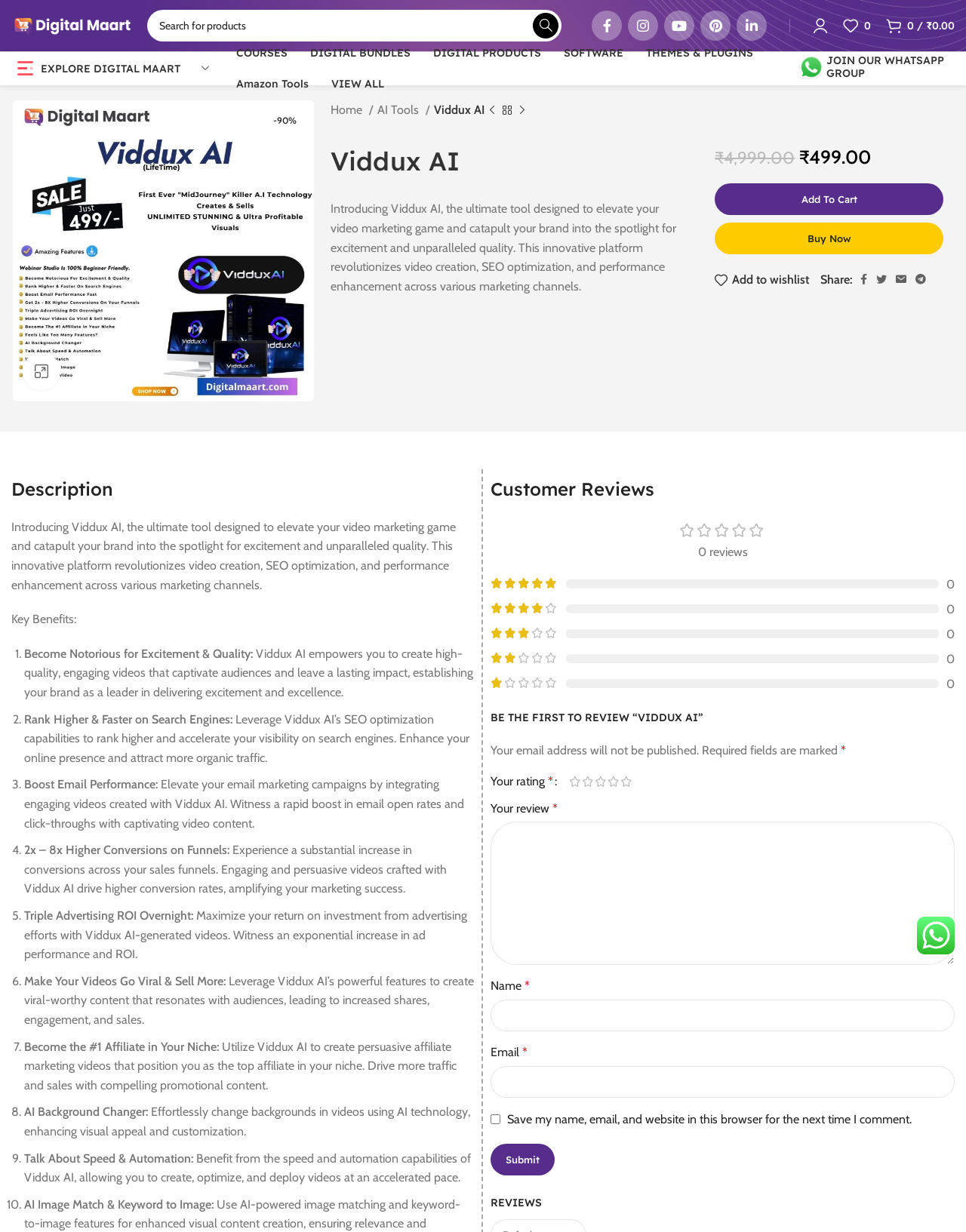Please answer the following question using a single word or phrase: 
What can be done with the videos created by Viddux AI?

Share on social media